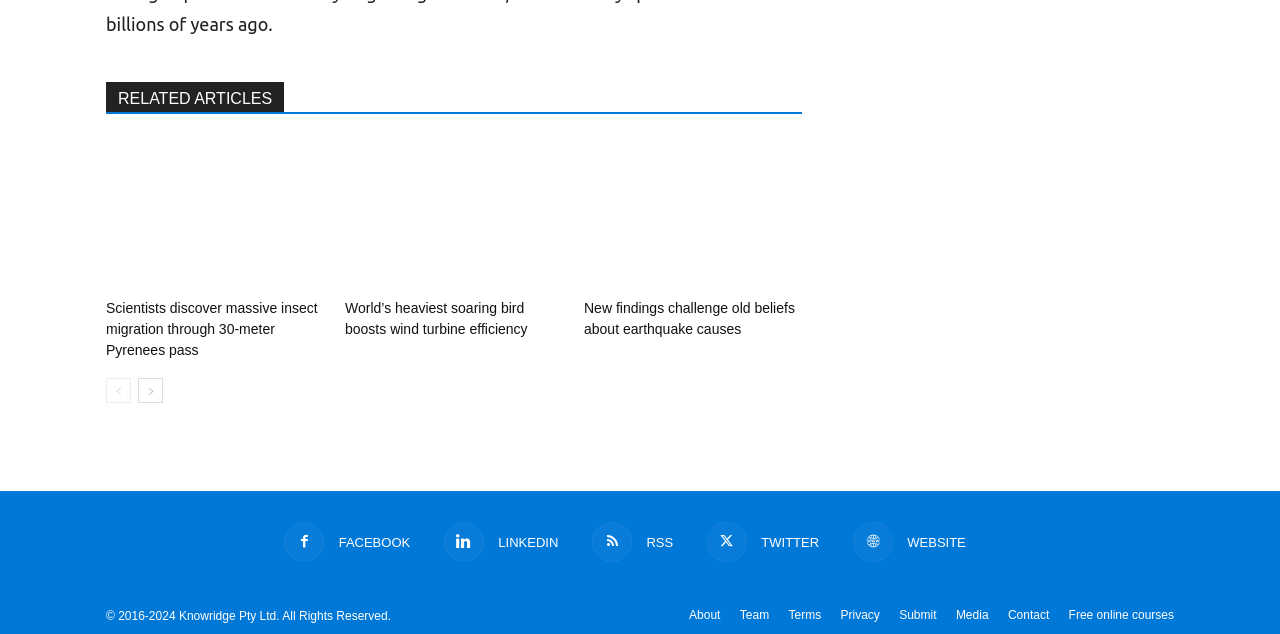What is the title of the first article?
Respond with a short answer, either a single word or a phrase, based on the image.

Scientists discover massive insect migration